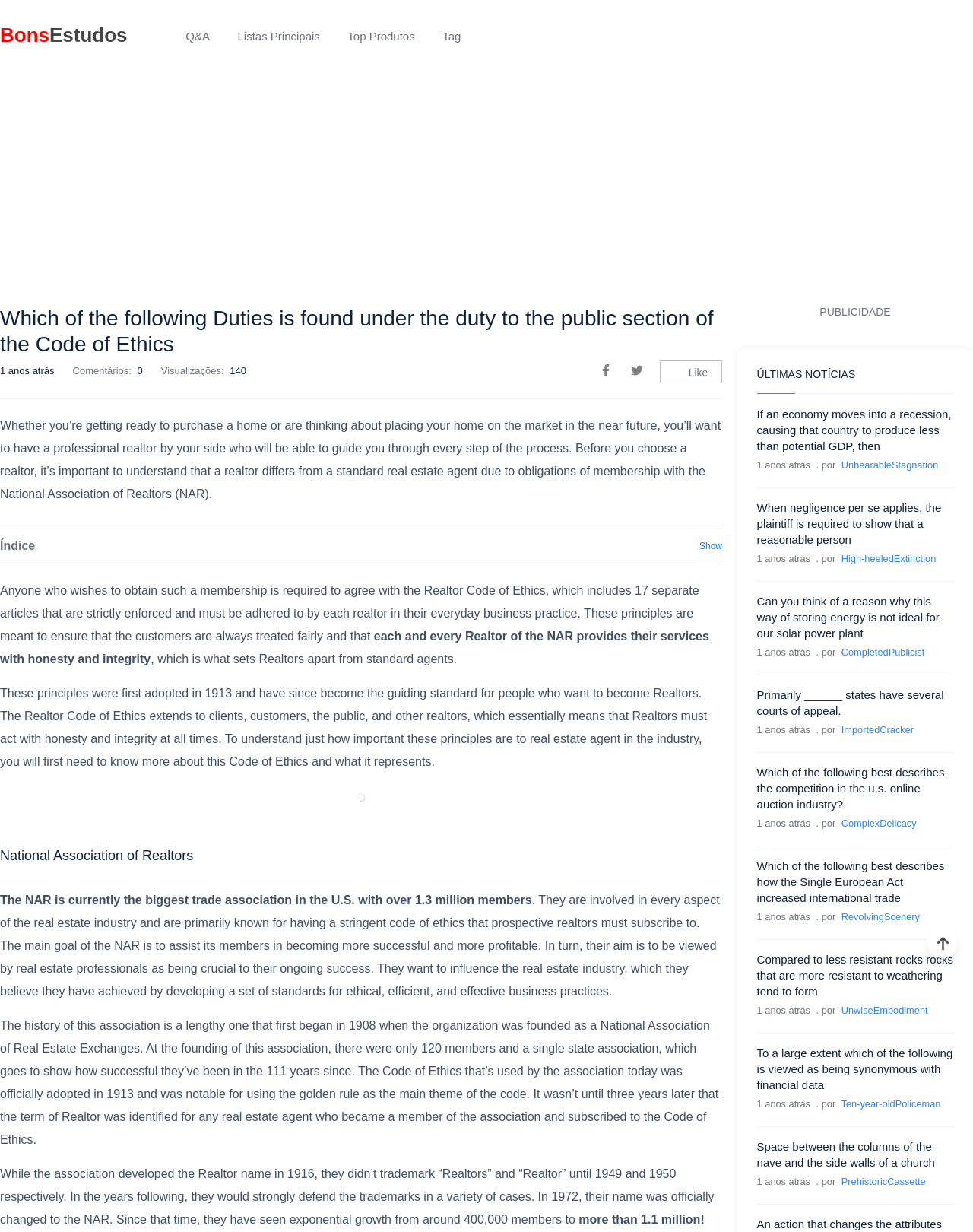Please identify the bounding box coordinates of the element that needs to be clicked to perform the following instruction: "View 'National Association of Realtors'".

[0.0, 0.667, 0.742, 0.722]